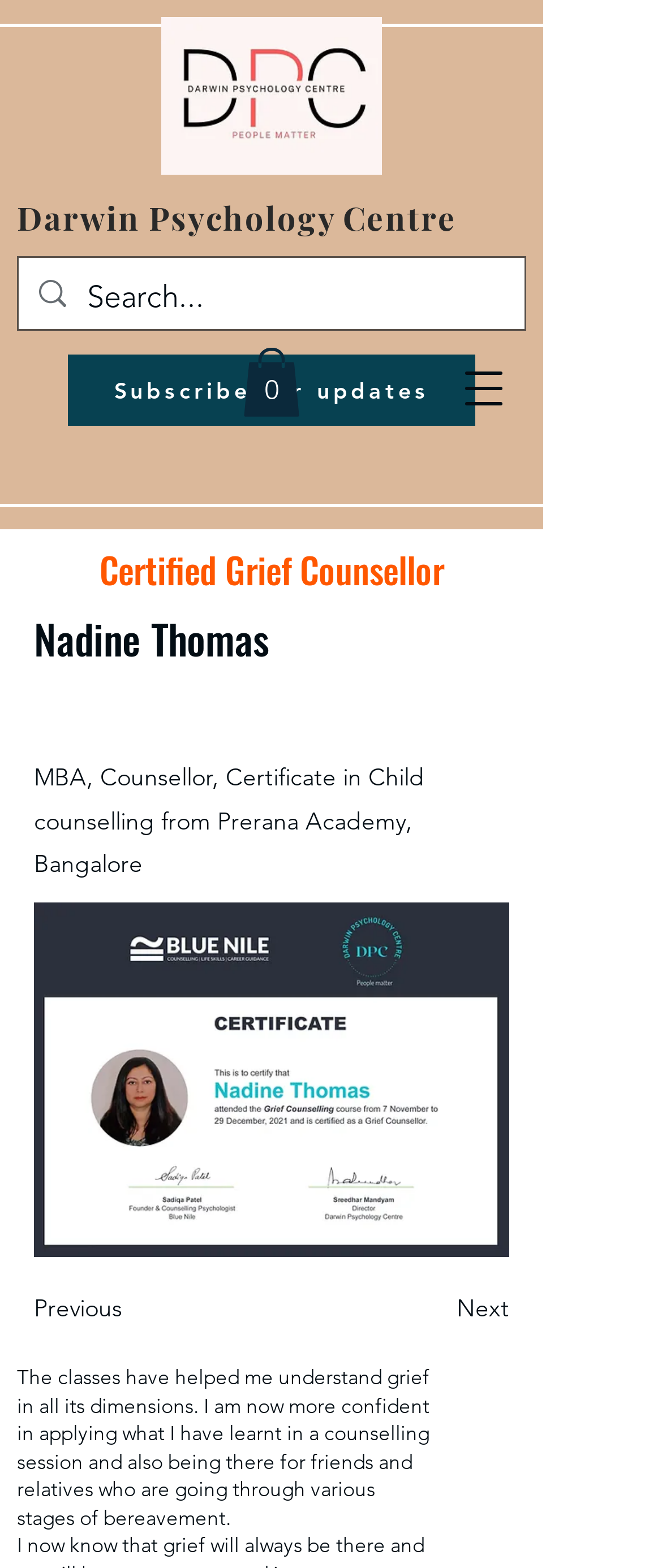What is the name of the academy mentioned?
Please provide a comprehensive and detailed answer to the question.

The name of the academy mentioned can be found in the StaticText element with the text 'MBA, Counsellor, Certificate in Child counselling from Prerana Academy, Bangalore' which describes the counsellor's credentials.